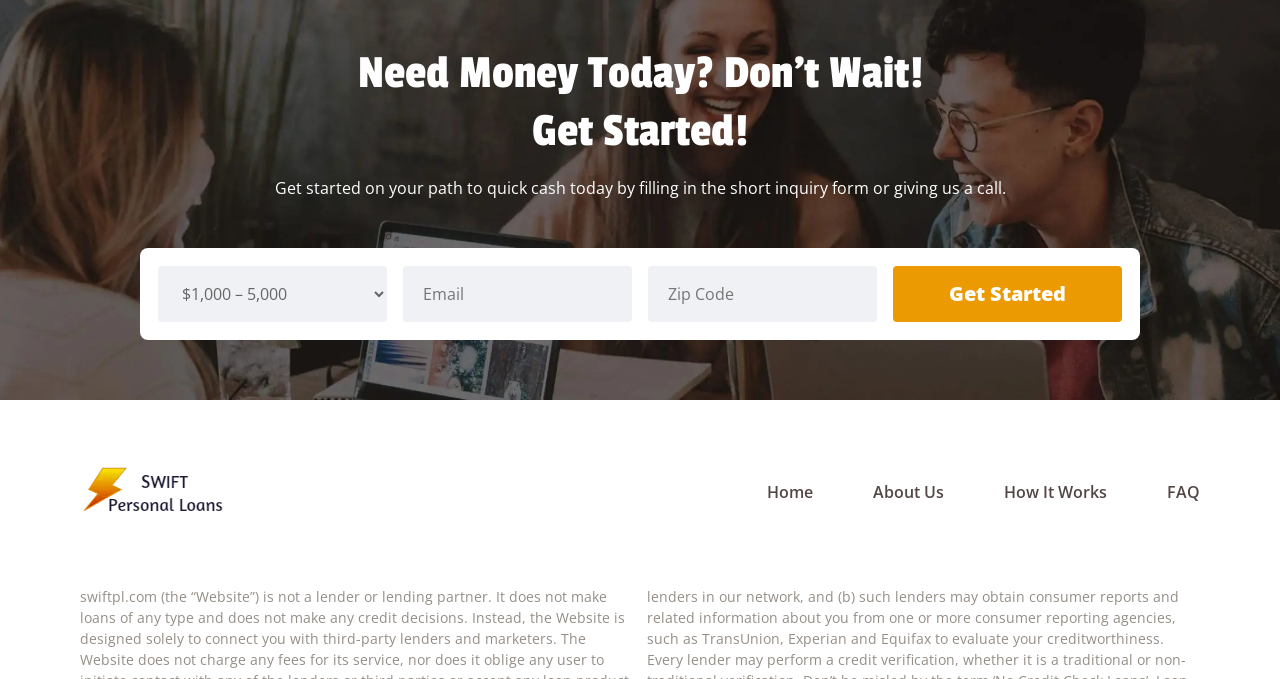Determine the bounding box coordinates of the area to click in order to meet this instruction: "Enter the zip code".

[0.506, 0.392, 0.685, 0.475]